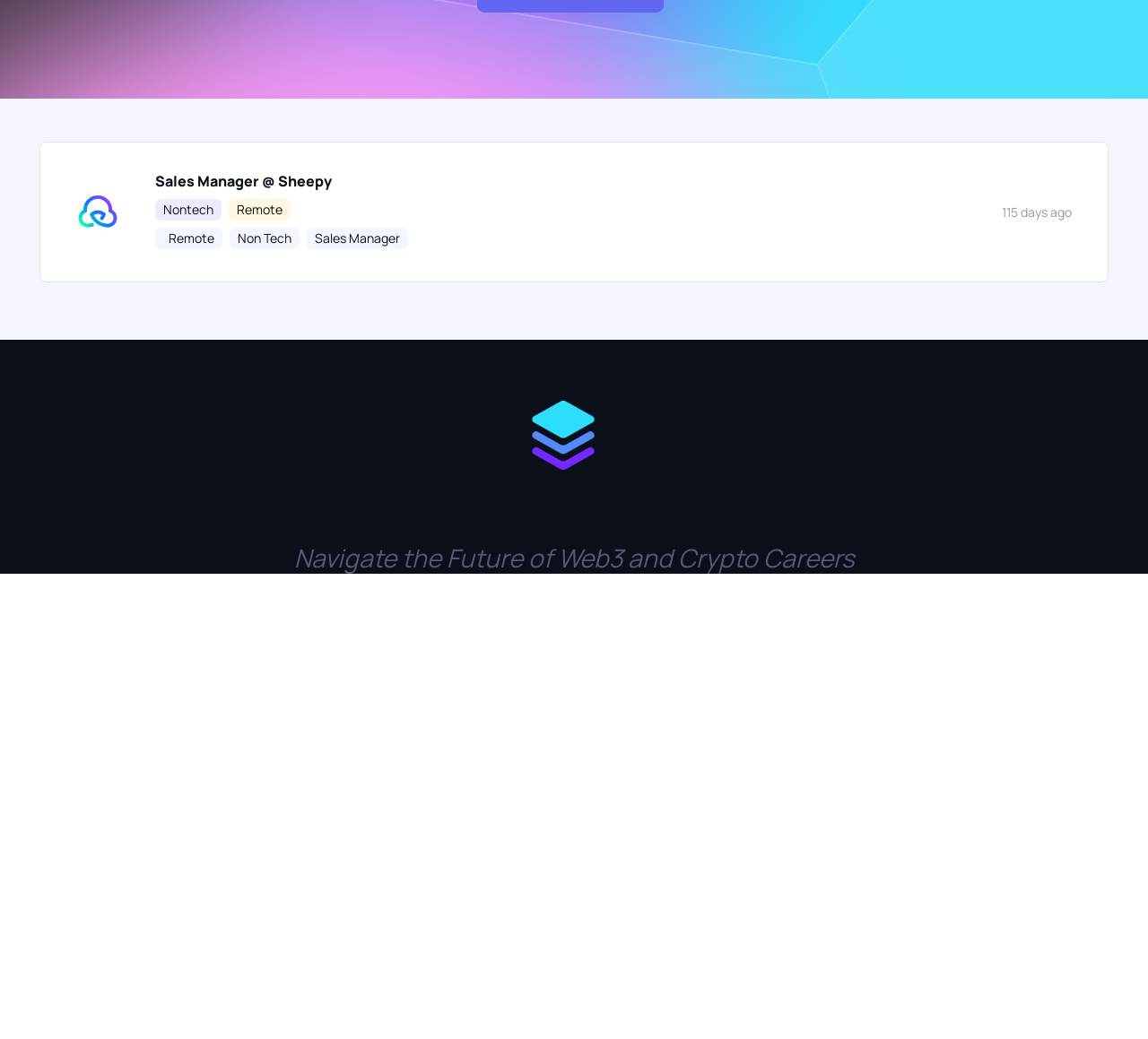Using the format (top-left x, top-left y, bottom-right x, bottom-right y), provide the bounding box coordinates for the described UI element. All values should be floating point numbers between 0 and 1: Remote

[0.199, 0.191, 0.253, 0.212]